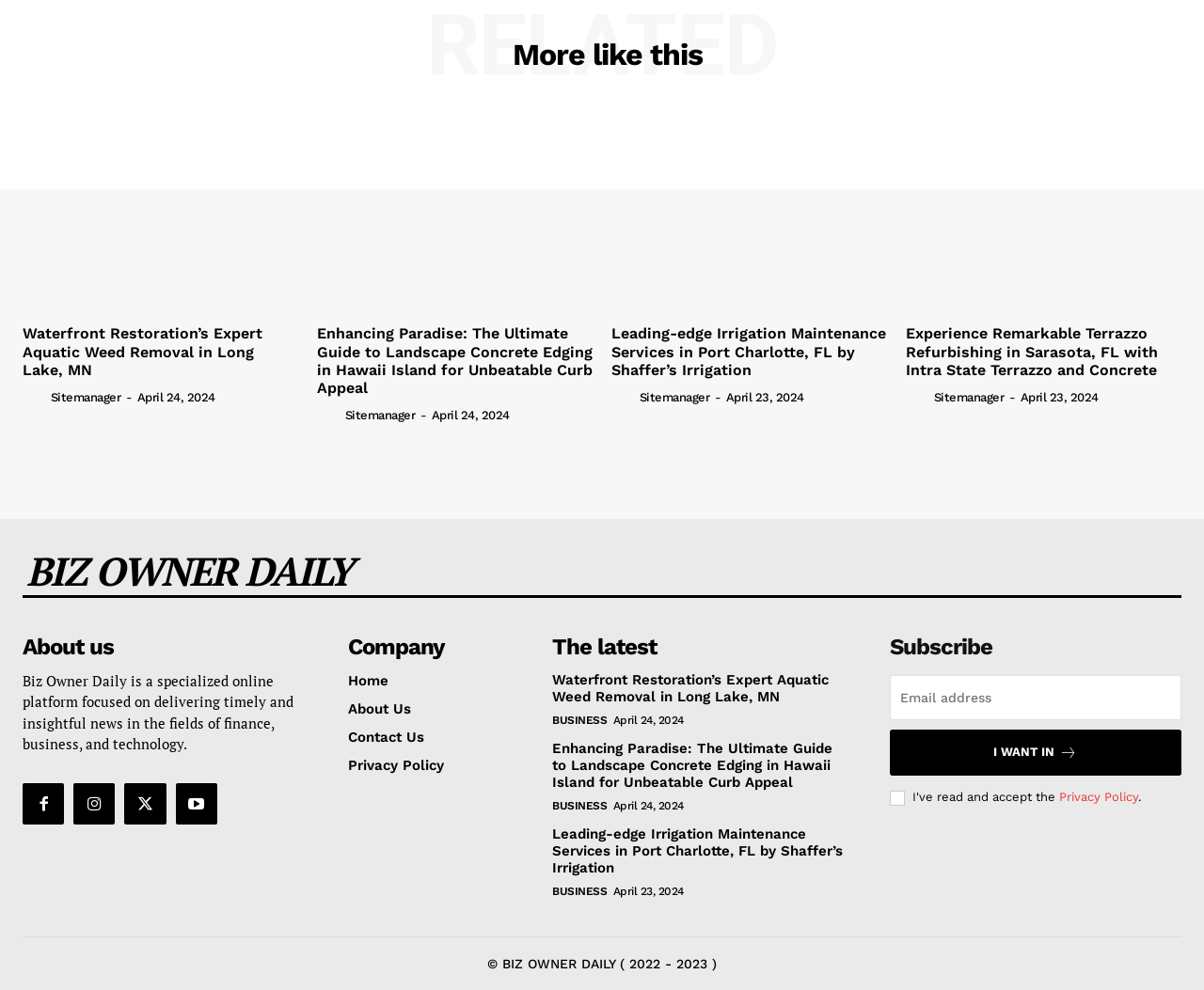Indicate the bounding box coordinates of the element that needs to be clicked to satisfy the following instruction: "Enter email address". The coordinates should be four float numbers between 0 and 1, i.e., [left, top, right, bottom].

[0.739, 0.682, 0.981, 0.727]